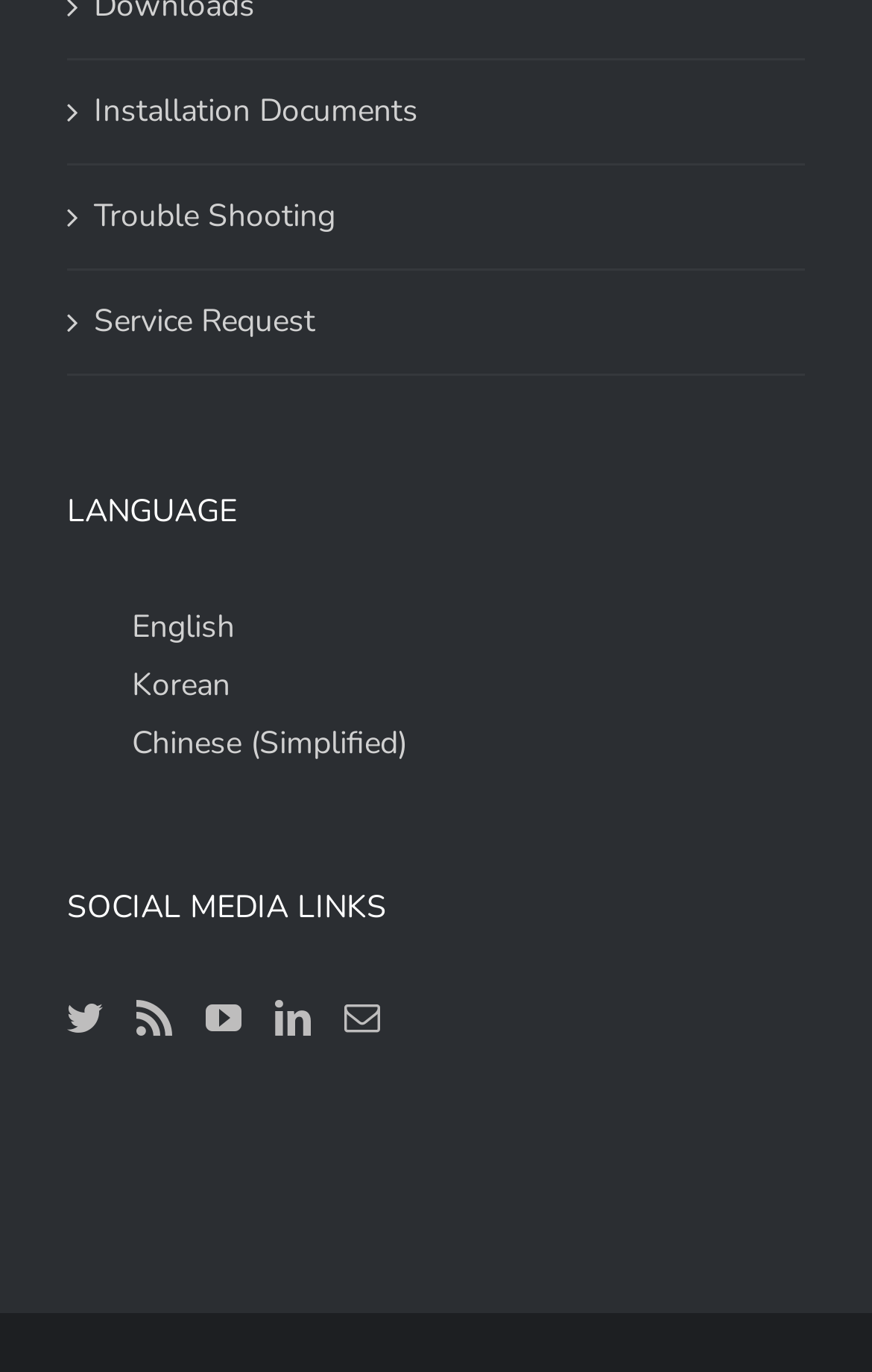Based on the provided description, "aria-label="YouTube"", find the bounding box of the corresponding UI element in the screenshot.

[0.236, 0.729, 0.277, 0.755]